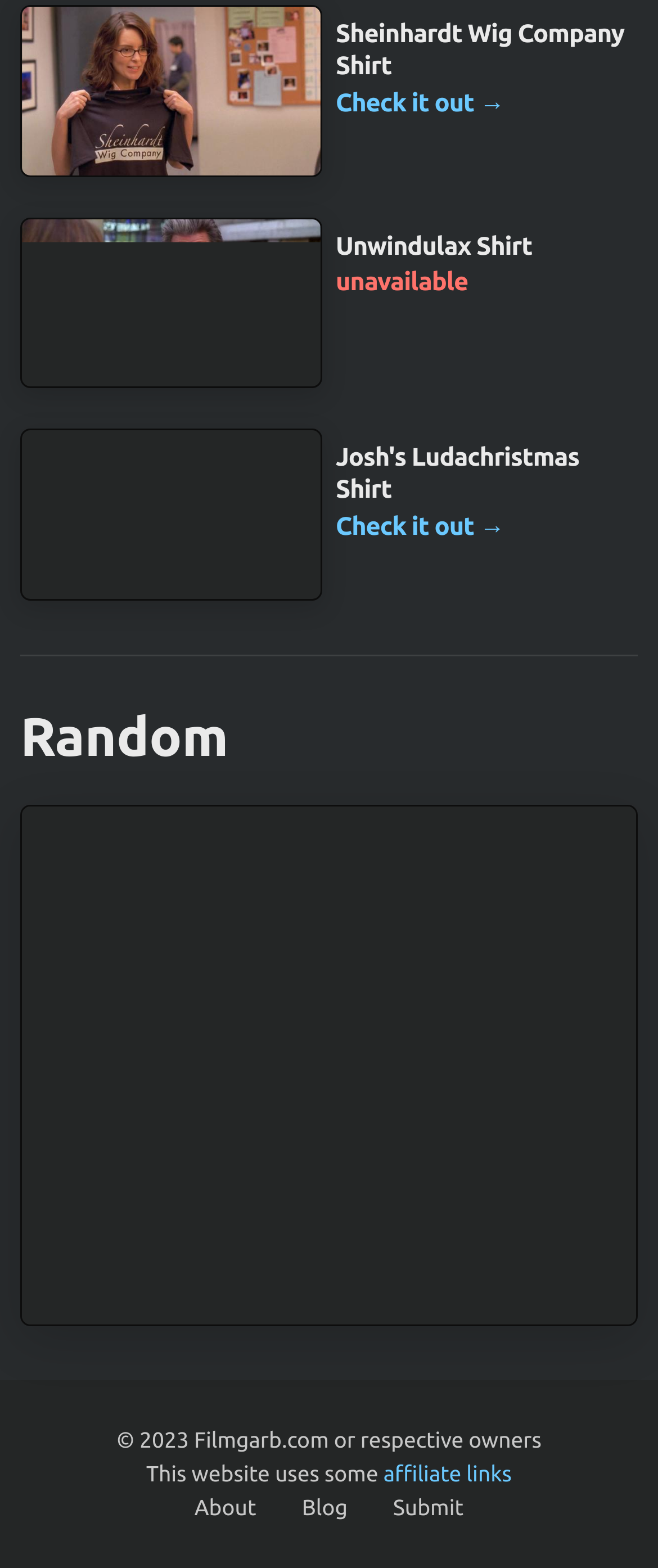Examine the image carefully and respond to the question with a detailed answer: 
What is the name of the first shirt?

The first article element contains a figure element with a link and an image, and the text of the link is 'Sheinhardt Wig Company Shirt', which is the name of the first shirt.